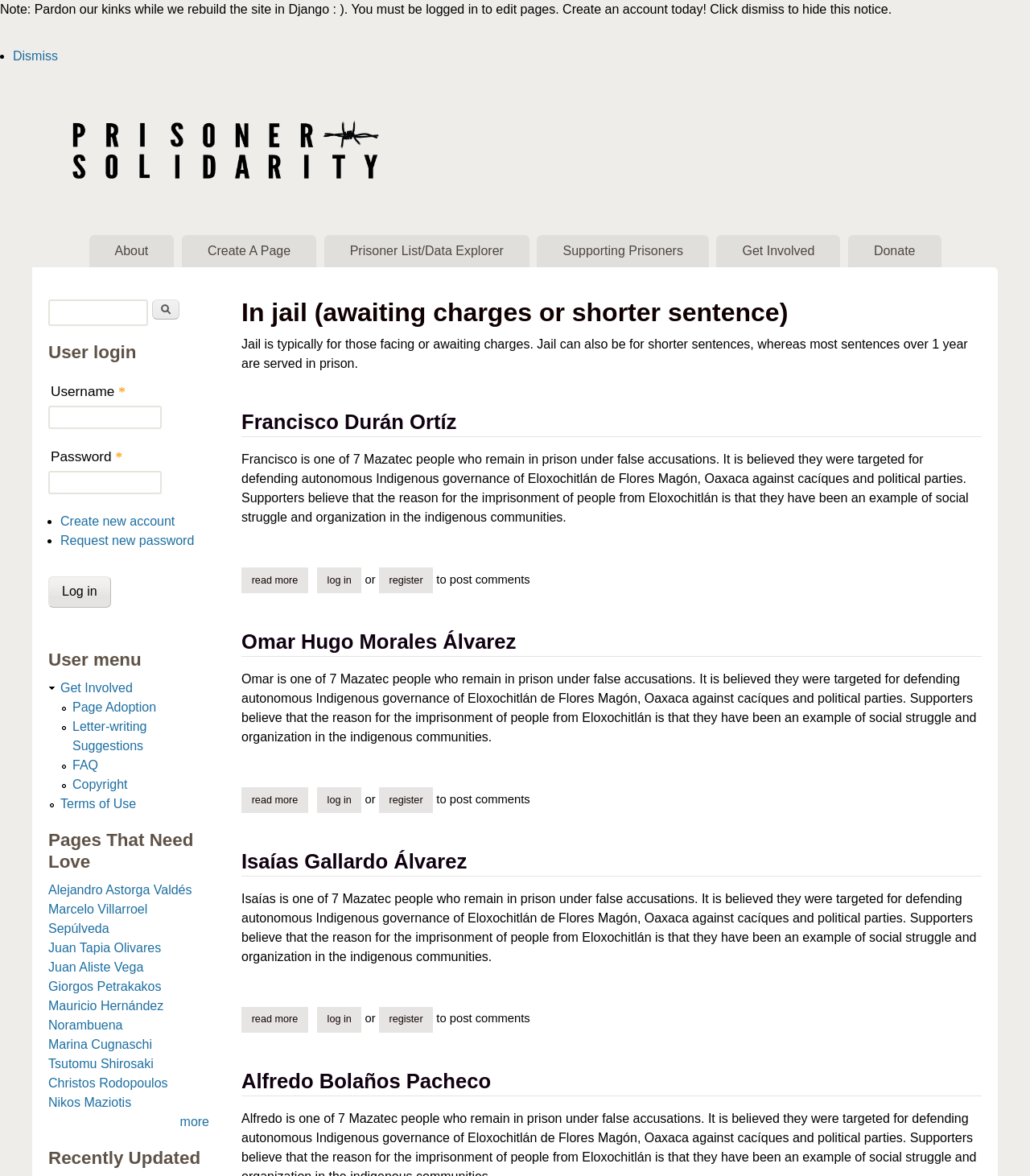Please identify the bounding box coordinates of the element's region that I should click in order to complete the following instruction: "Create a new account". The bounding box coordinates consist of four float numbers between 0 and 1, i.e., [left, top, right, bottom].

[0.059, 0.438, 0.17, 0.449]